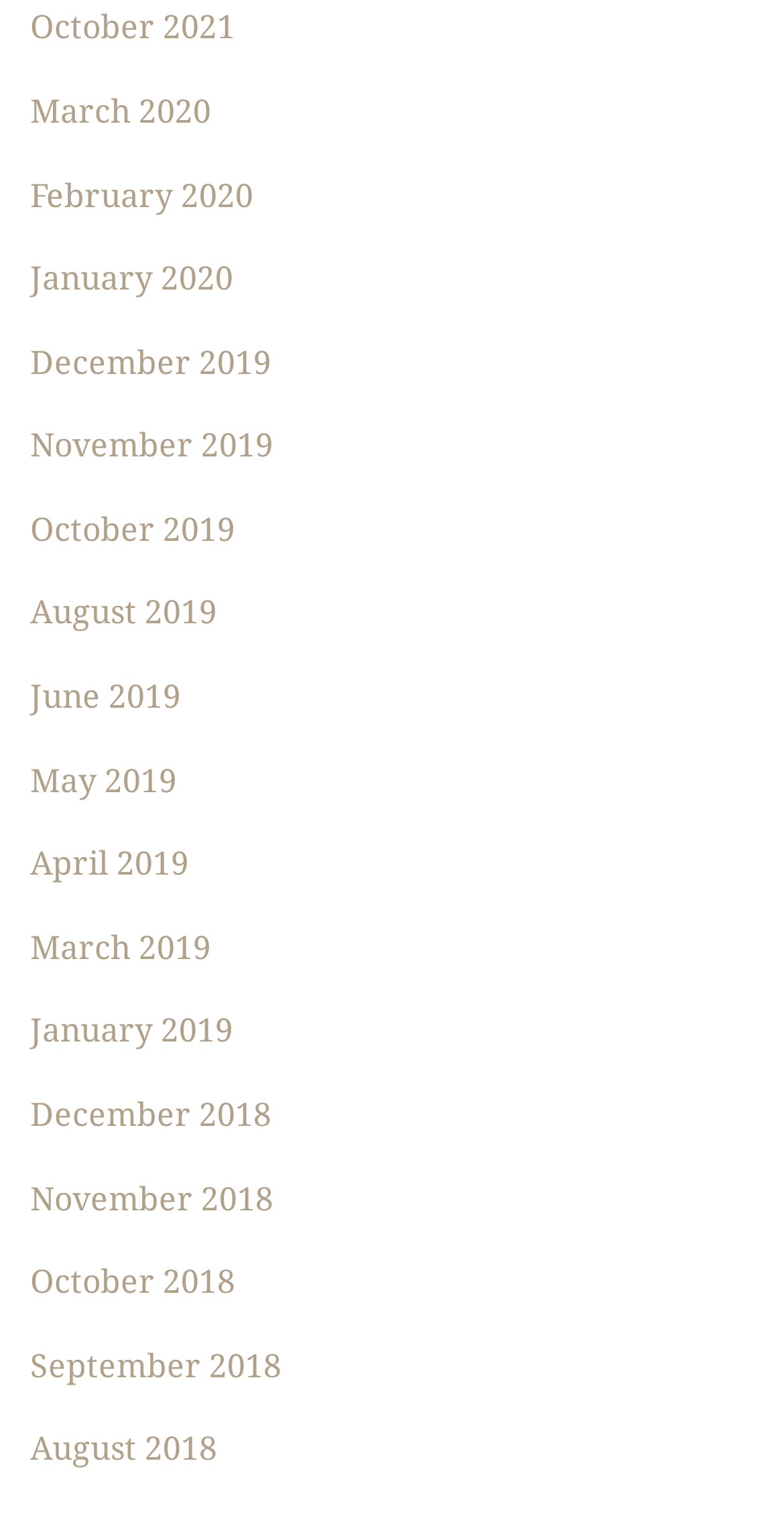Can you show the bounding box coordinates of the region to click on to complete the task described in the instruction: "view August 2018"?

[0.038, 0.942, 0.277, 0.967]